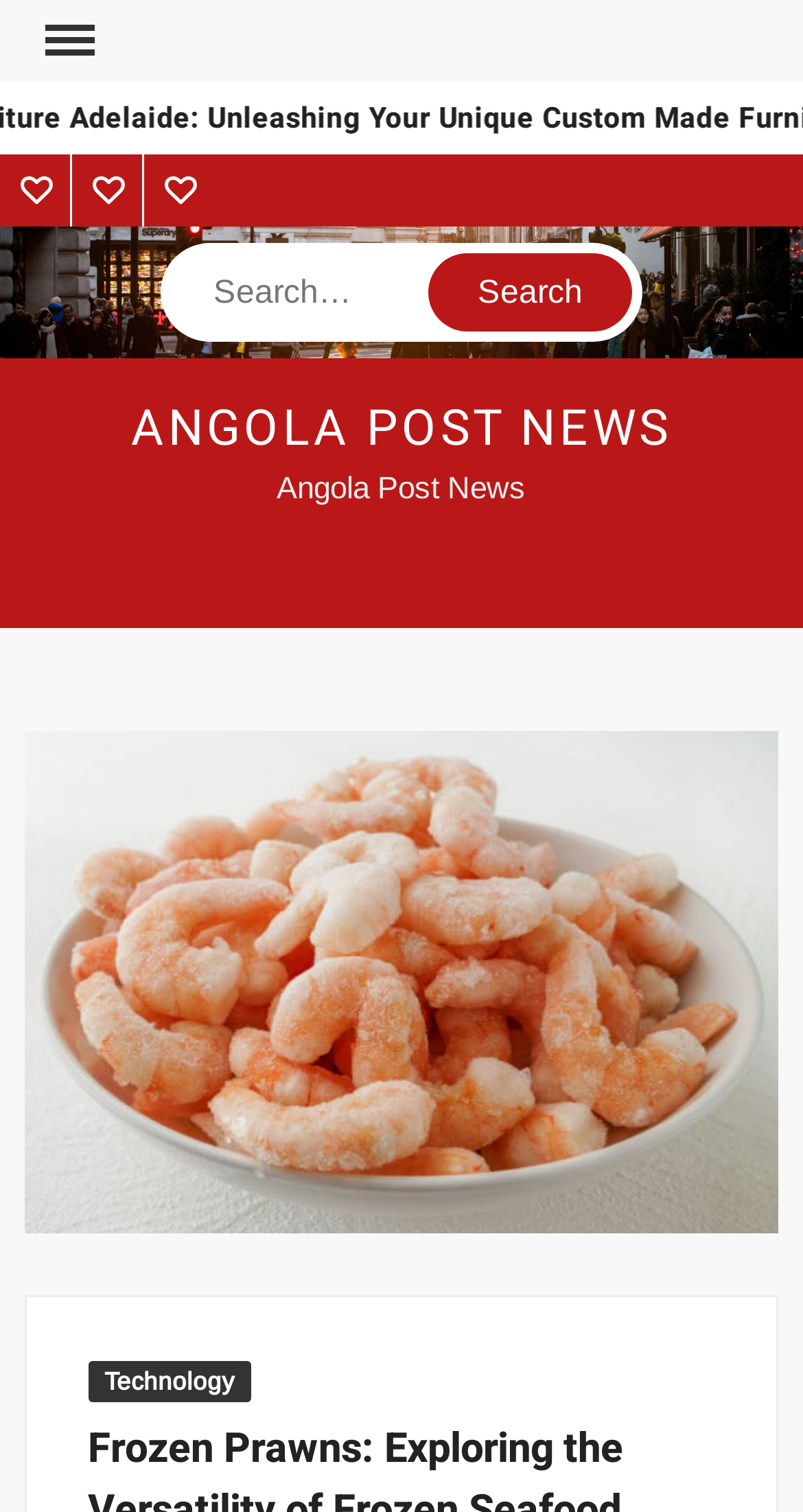Offer a detailed explanation of the webpage layout and contents.

The webpage is about Frozen Prawns, specifically exploring their versatility as a type of frozen seafood. At the top left corner, there is a primary menu navigation with a "Menu" button that can be expanded. 

Below the primary menu, there is a social navigation section with three links: "About Us", "Disclaimer", and "Privacy Policy". These links are aligned horizontally and take up about half of the screen width.

On the right side of the social navigation section, there is a search bar with a "Search" button and a placeholder text "Search…". The search bar is relatively wide, taking up about two-thirds of the screen width.

Below the search bar, there is a prominent link "ANGOLA POST NEWS" with a descriptive text "Angola Post News" next to it. This section is centered on the screen.

The main content of the webpage is an image of frozen prawns, which takes up most of the screen. The image is positioned below the search bar and the "ANGOLA POST NEWS" link. At the bottom of the image, there is a link "Technology" that is aligned to the left.